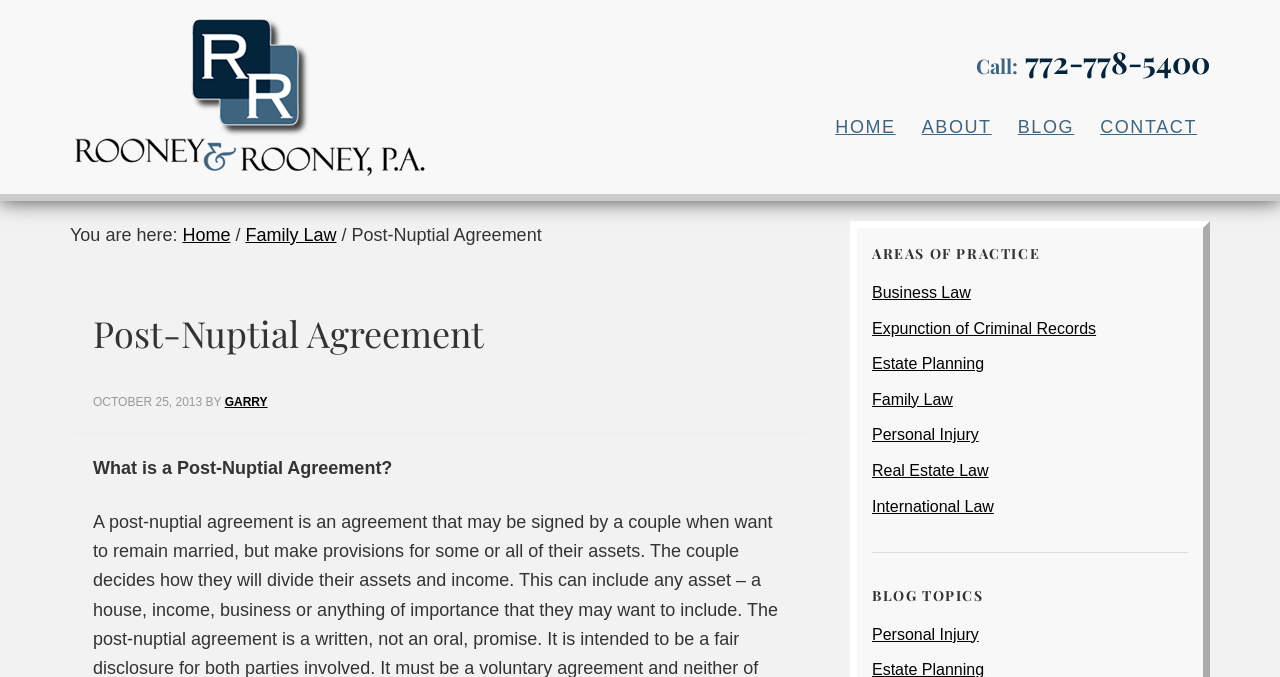Explain in detail what is displayed on the webpage.

The webpage is about a law firm, Rooney & Rooney P.A., with a focus on a specific topic, Post-Nuptial Agreement. At the top left, there is a link to the law firm's homepage, followed by a heading that reads "A Vero Beach Law Blog by Rooney and Rooney, P.A." Below this heading, there is a call-to-action button with a phone number, "772-778-5400". 

To the right of the phone number, there is a navigation menu with links to different sections of the website, including "HOME", "ABOUT", "BLOG", and "CONTACT". 

Below the navigation menu, there is a breadcrumb trail that shows the current page's location within the website's hierarchy. The trail starts with "Home" and ends with "Post-Nuptial Agreement", with "Family Law" in between. 

The main content of the page is divided into two sections. The left section has a heading that reads "Post-Nuptial Agreement" and a subheading that asks "What is a Post-Nuptial Agreement?". Below this, there is a block of text that provides an answer to this question. 

The right section has two headings, "AREAS OF PRACTICE" and "BLOG TOPICS", each followed by a list of links to related topics. The "AREAS OF PRACTICE" section lists various legal areas, including Business Law, Estate Planning, and Real Estate Law, while the "BLOG TOPICS" section lists topics related to Personal Injury and other areas of law.